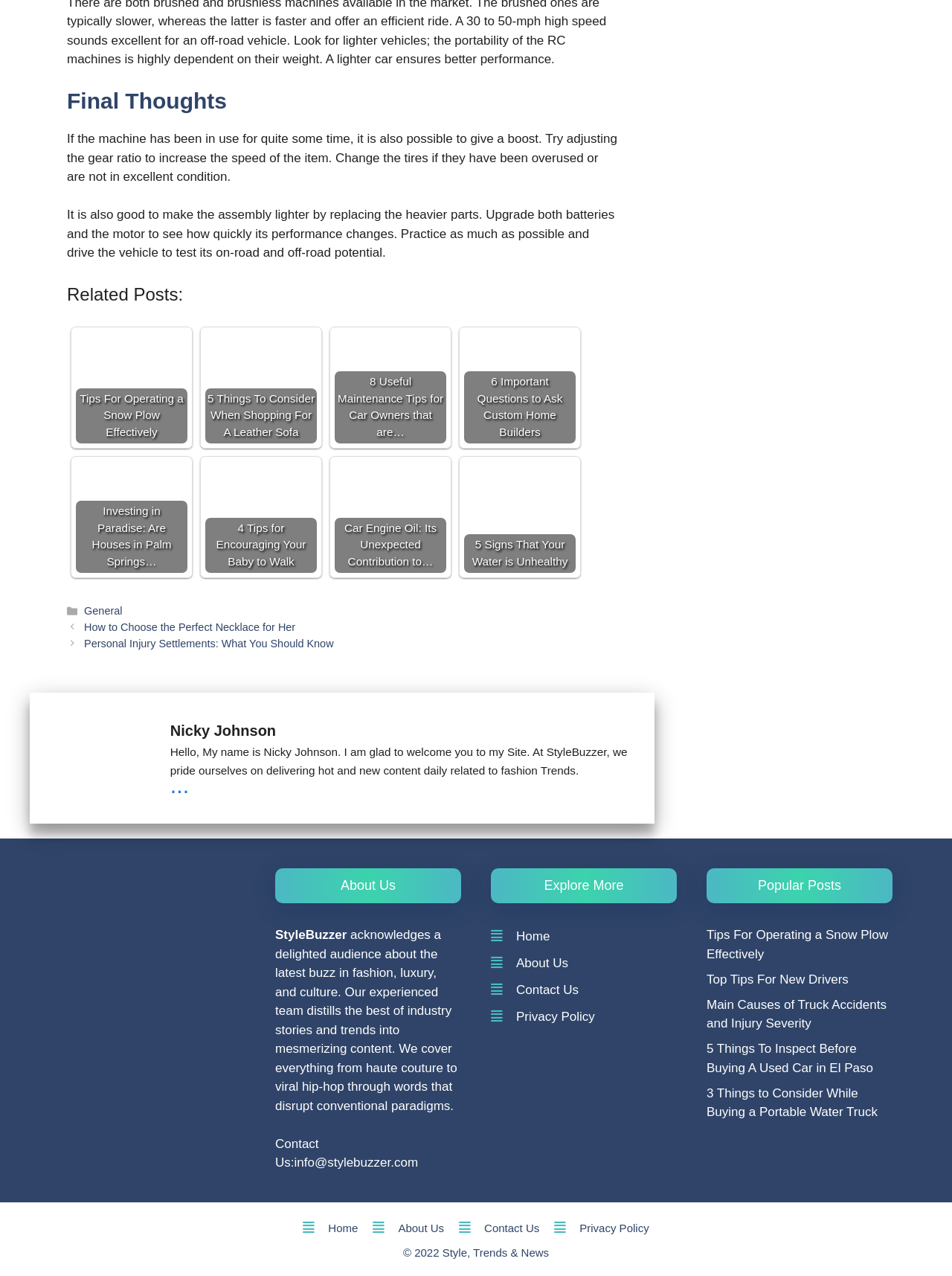How many popular posts are there?
Using the screenshot, give a one-word or short phrase answer.

5